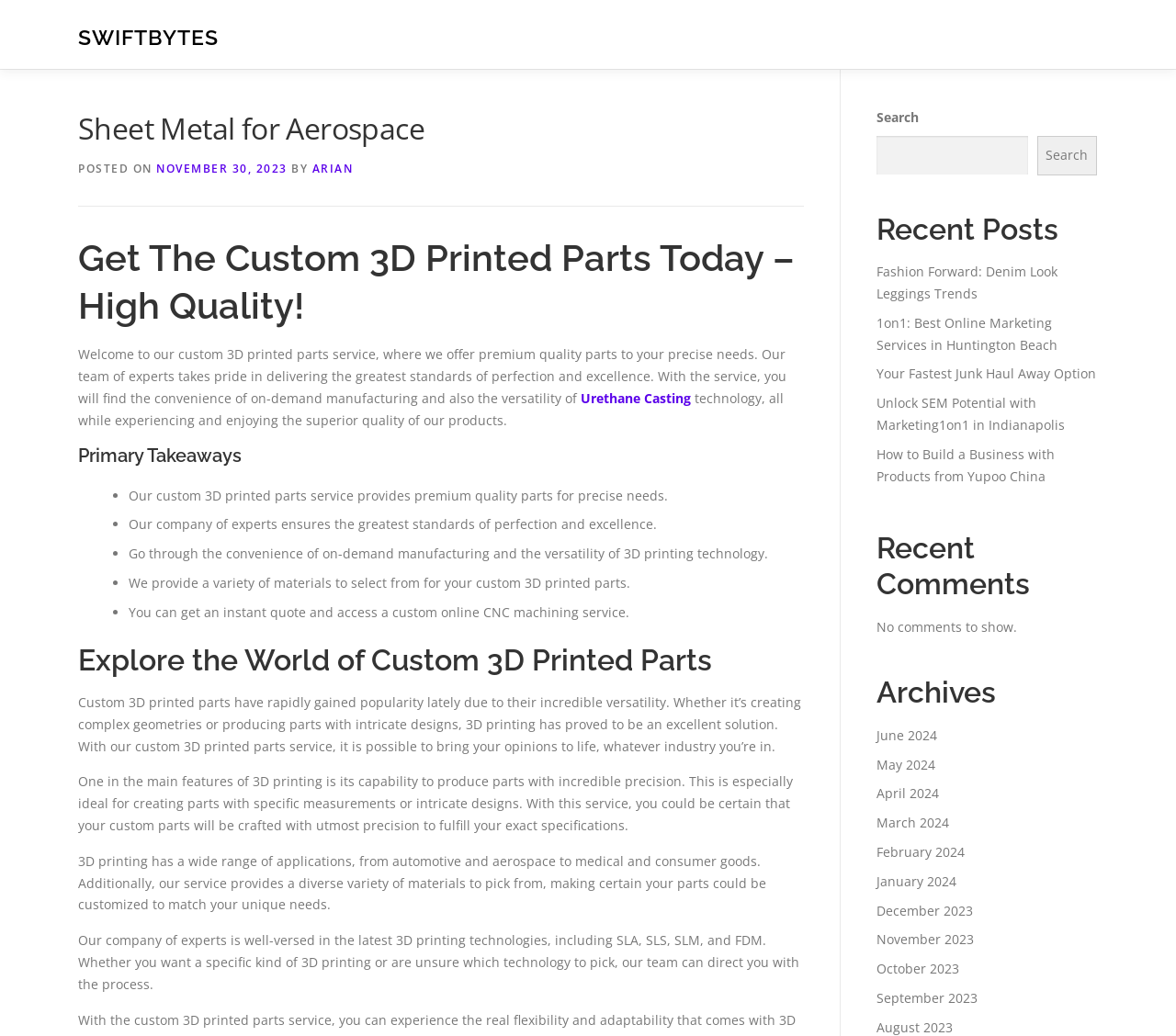Please find and provide the title of the webpage.

Sheet Metal for Aerospace